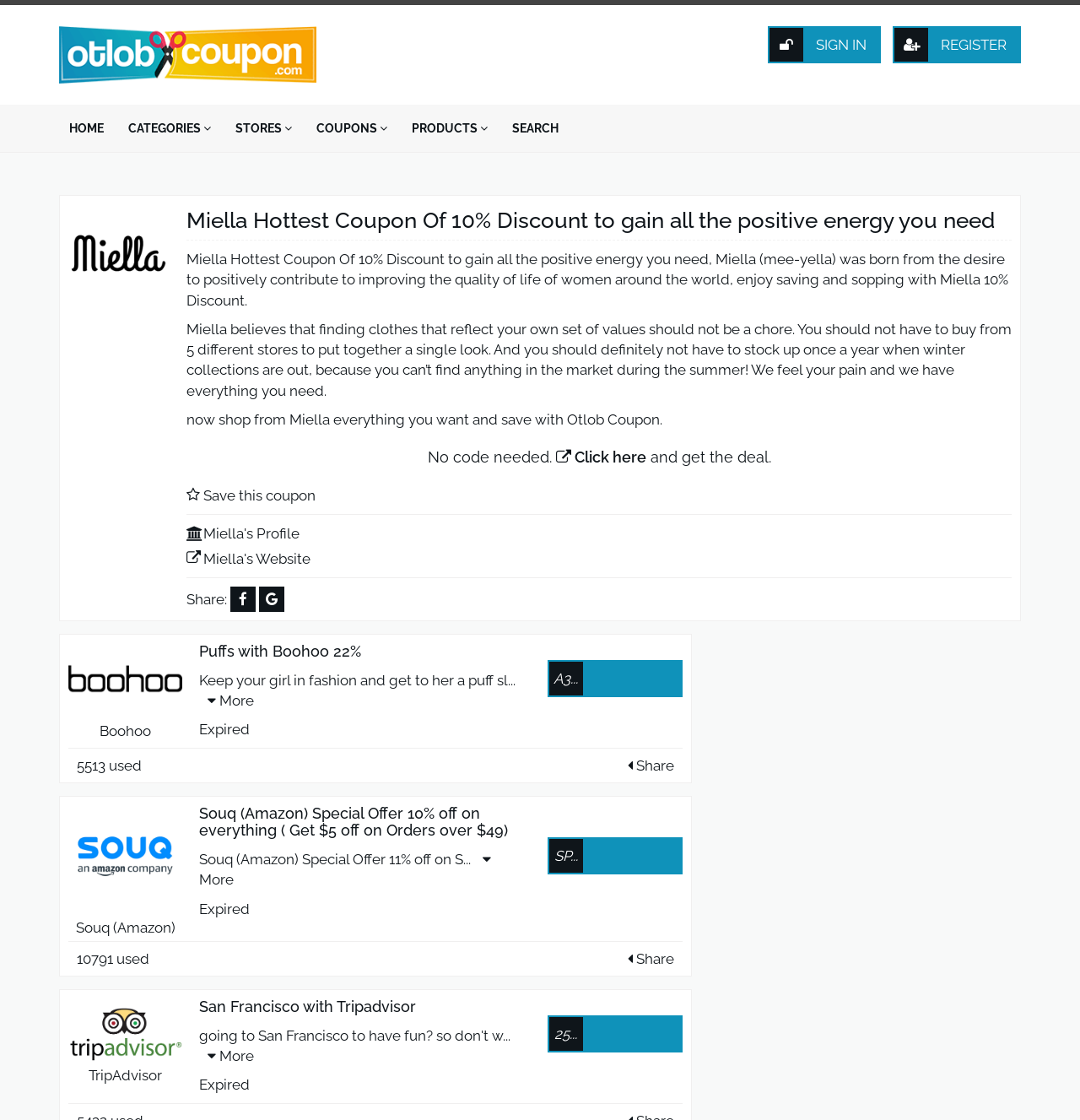How many coupons are displayed on the webpage?
Using the image as a reference, answer with just one word or a short phrase.

3